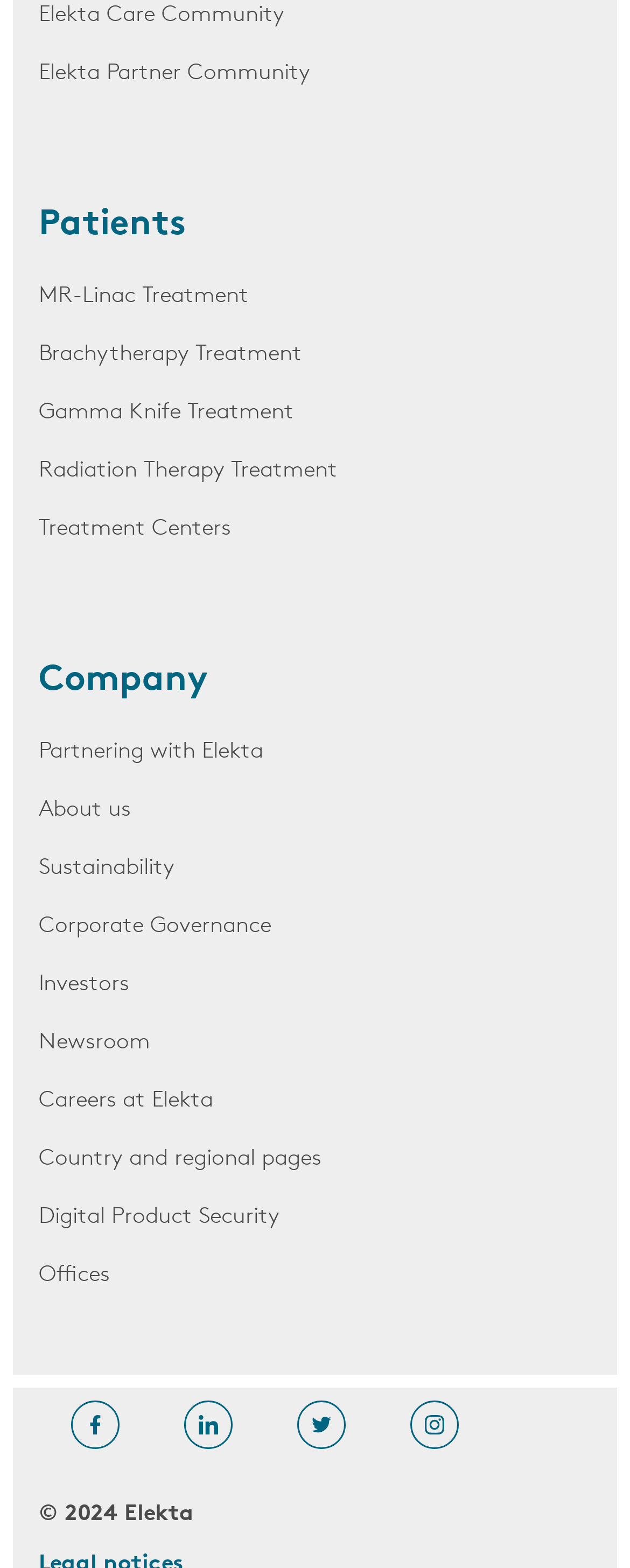Locate the UI element described by Digital Product Security in the provided webpage screenshot. Return the bounding box coordinates in the format (top-left x, top-left y, bottom-right x, bottom-right y), ensuring all values are between 0 and 1.

[0.062, 0.763, 0.938, 0.79]